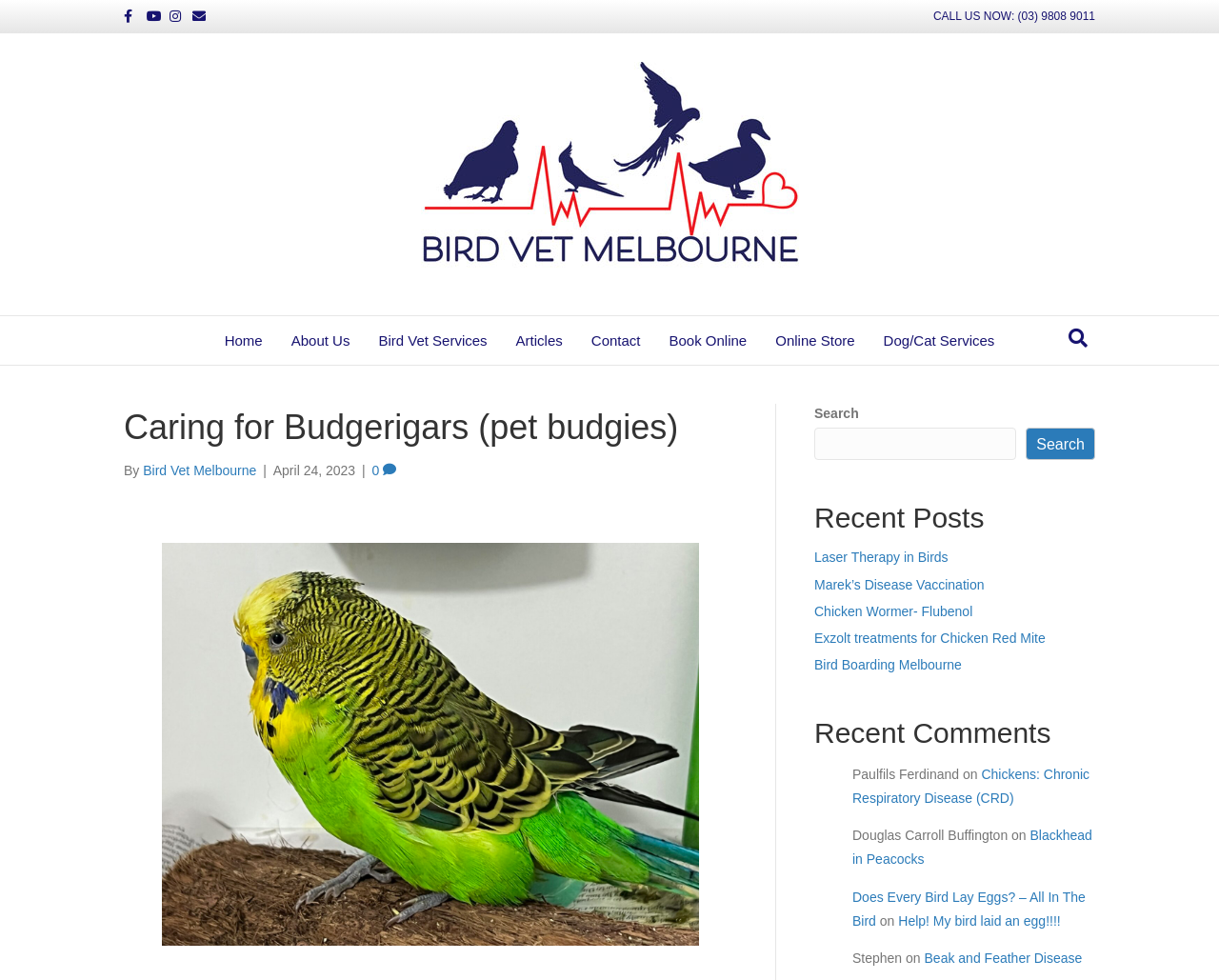What is the phone number to call?
Give a detailed response to the question by analyzing the screenshot.

The phone number to call is located at the top right corner of the webpage, inside a static text element with the label 'CALL US NOW'.